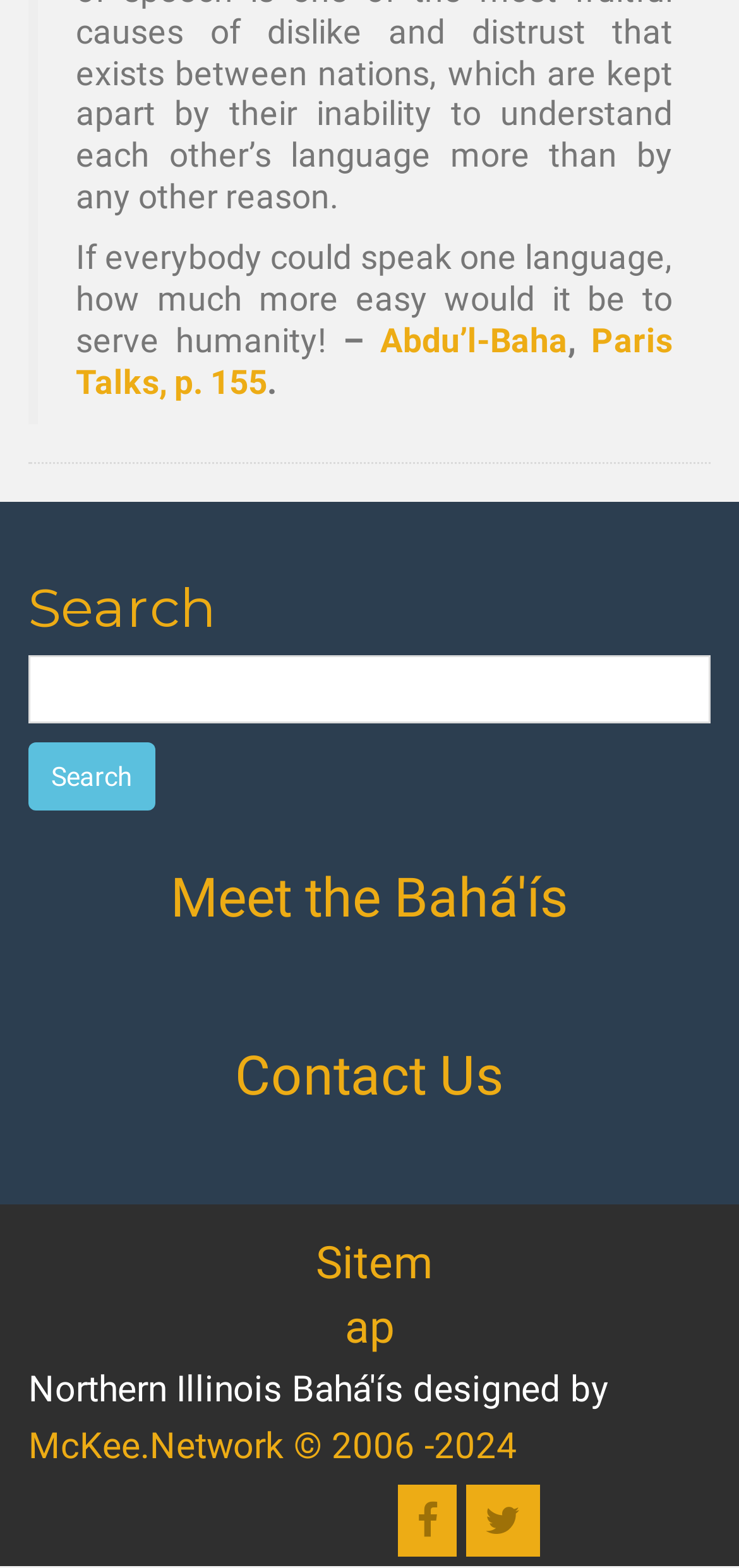Pinpoint the bounding box coordinates of the clickable element needed to complete the instruction: "contact us". The coordinates should be provided as four float numbers between 0 and 1: [left, top, right, bottom].

[0.318, 0.667, 0.682, 0.706]